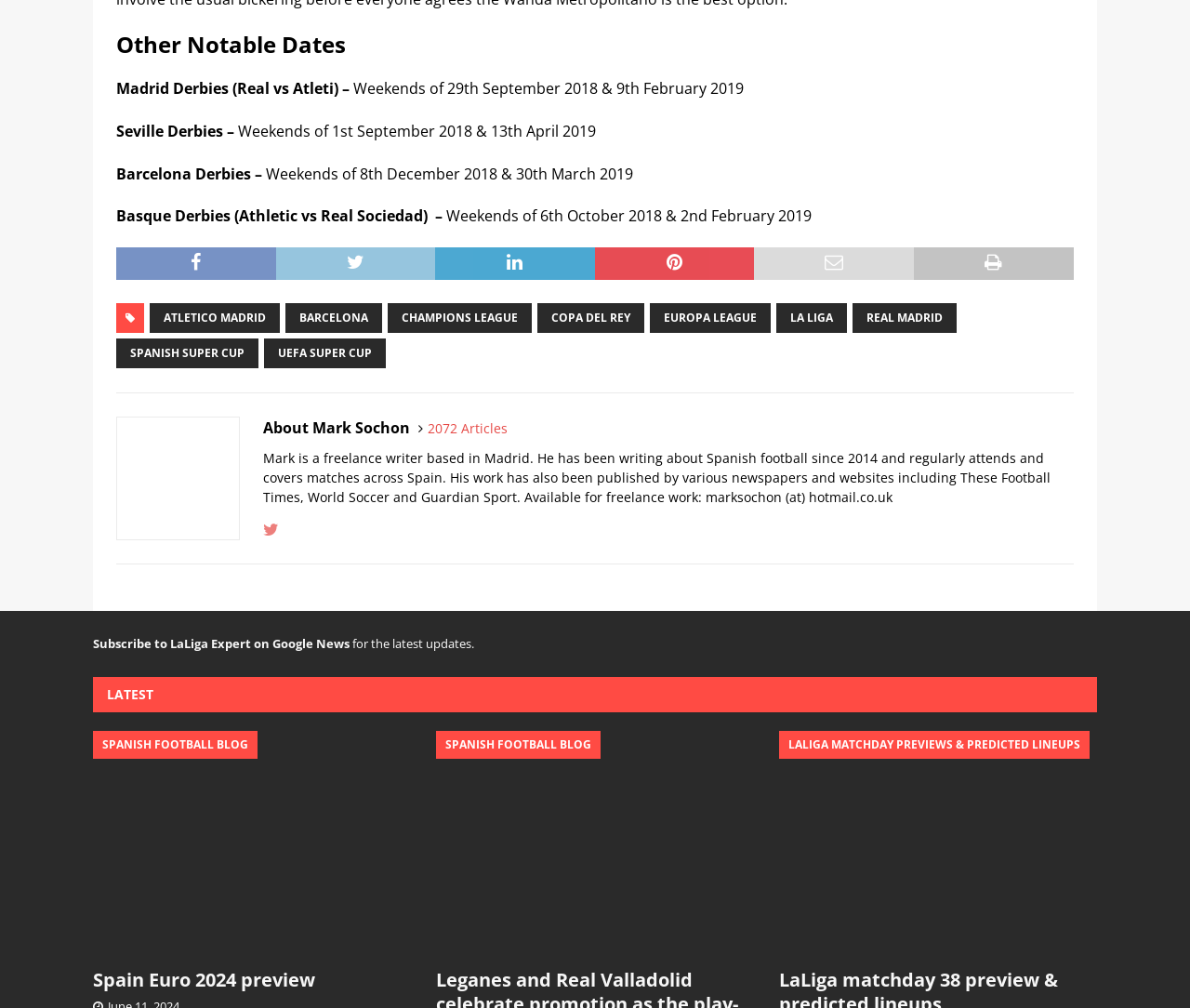Bounding box coordinates are given in the format (top-left x, top-left y, bottom-right x, bottom-right y). All values should be floating point numbers between 0 and 1. Provide the bounding box coordinate for the UI element described as: barcelona

[0.24, 0.23, 0.324, 0.26]